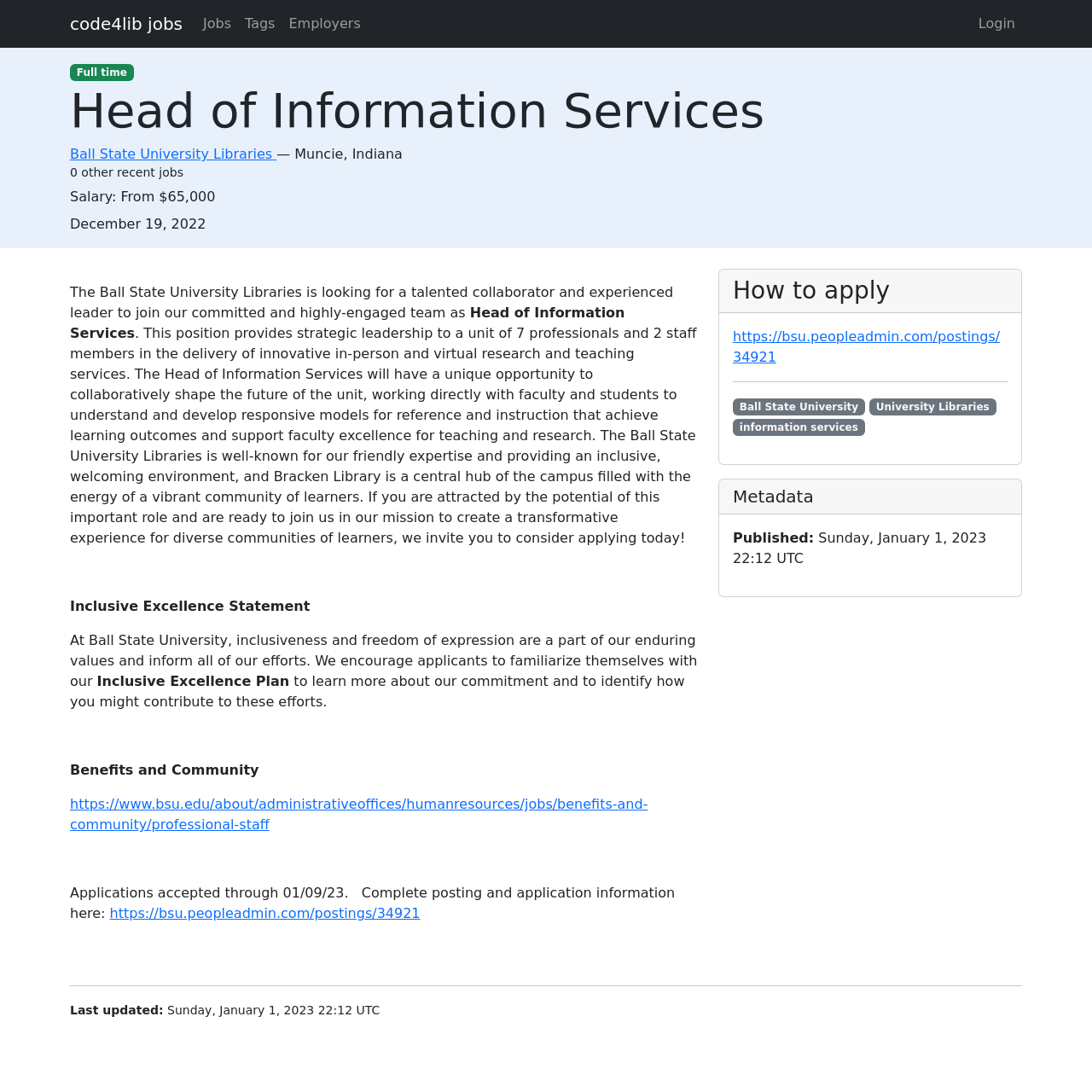What is the job title?
Using the visual information, respond with a single word or phrase.

Head of Information Services